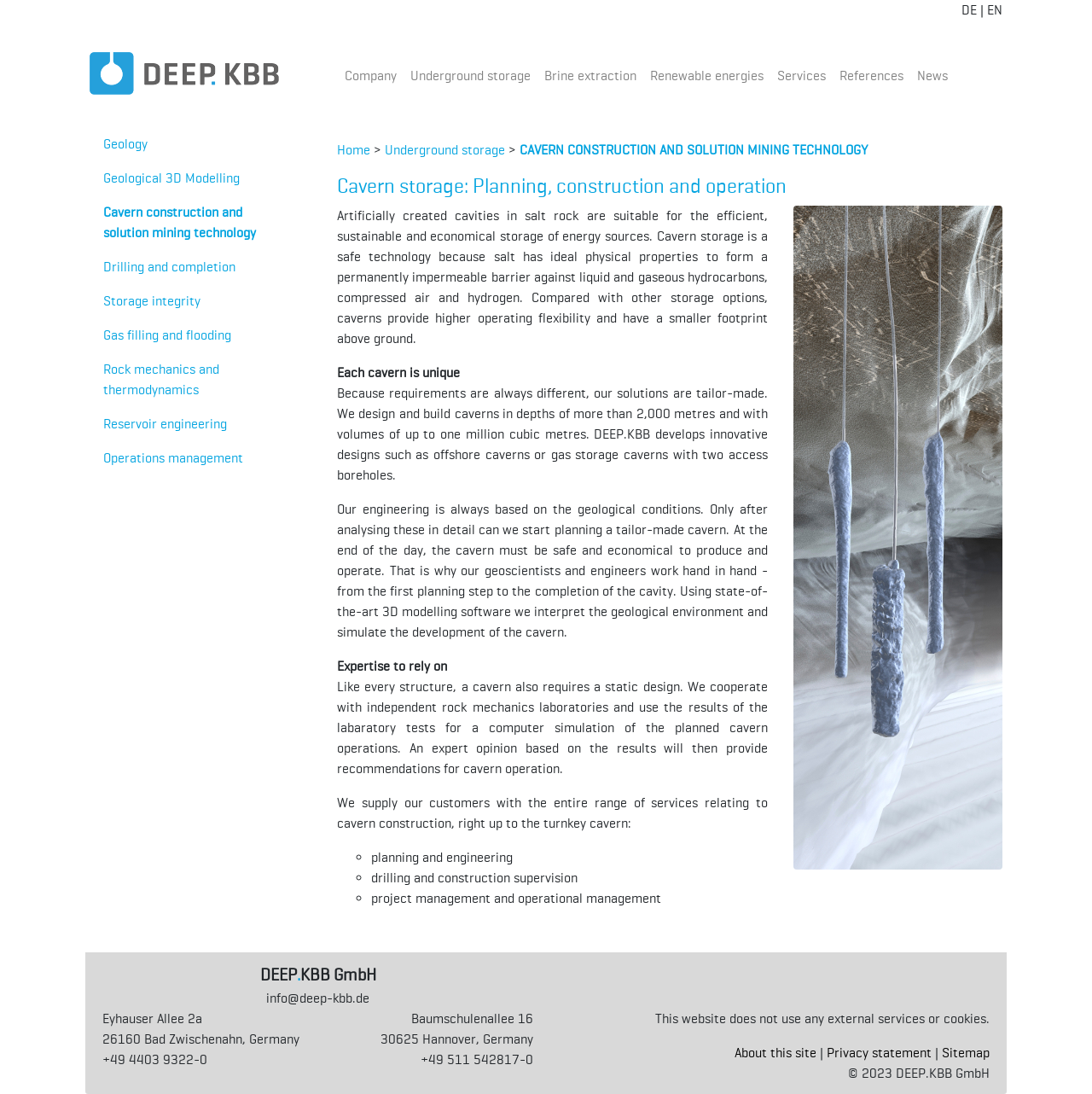Please determine the bounding box coordinates for the element that should be clicked to follow these instructions: "Learn more about Cavern storage".

[0.309, 0.159, 0.906, 0.182]